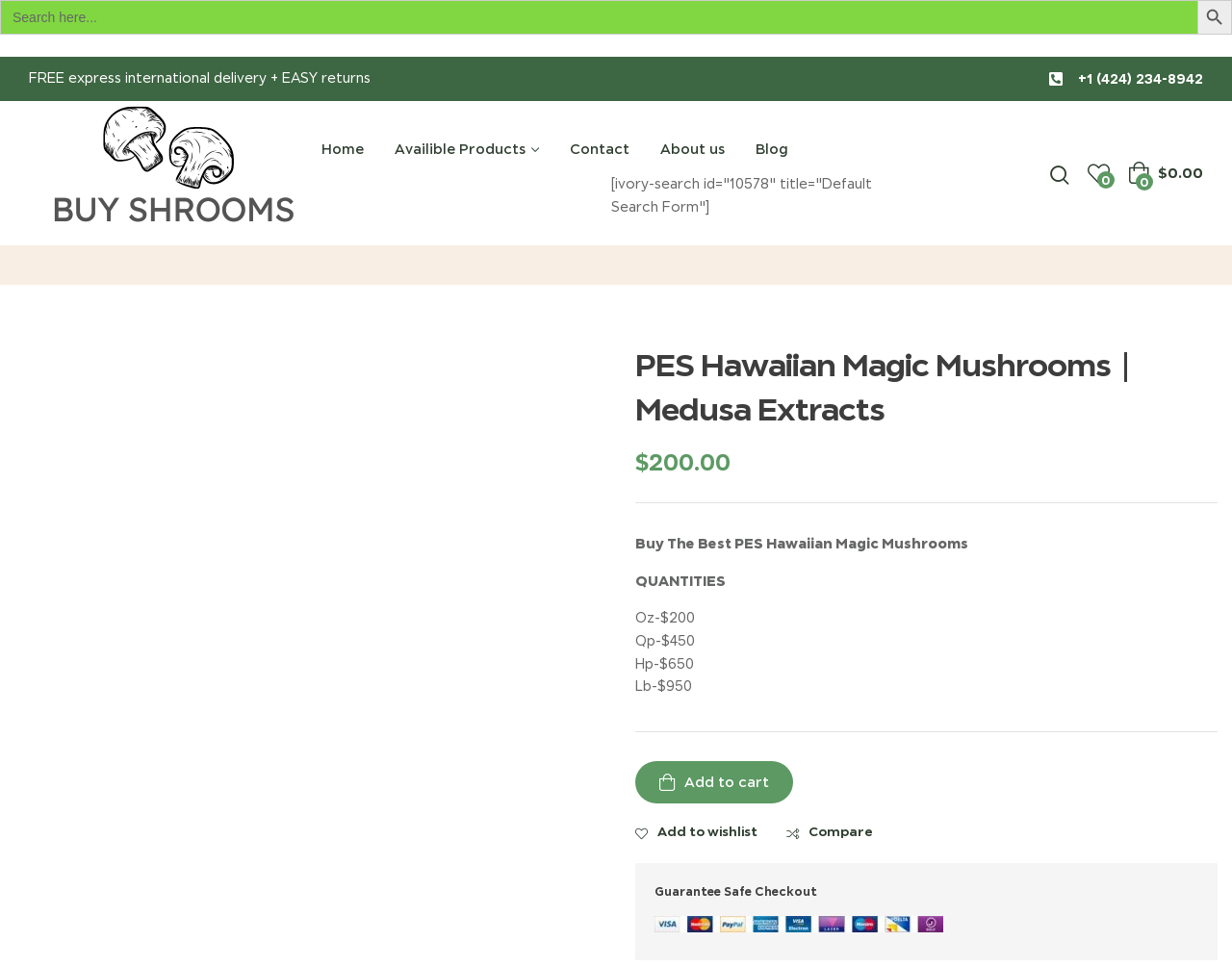Locate the bounding box coordinates of the element you need to click to accomplish the task described by this instruction: "Go to the home page".

[0.25, 0.131, 0.306, 0.18]